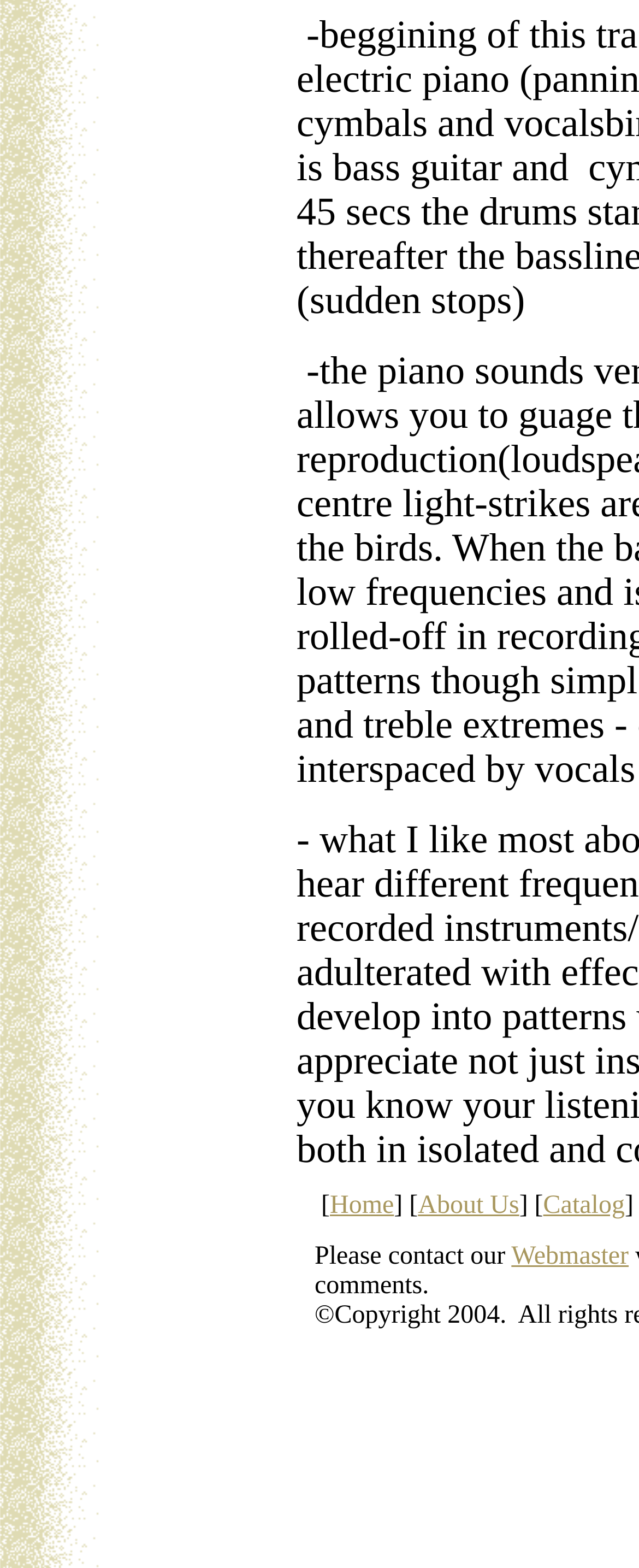Locate the UI element described by About Us in the provided webpage screenshot. Return the bounding box coordinates in the format (top-left x, top-left y, bottom-right x, bottom-right y), ensuring all values are between 0 and 1.

[0.654, 0.76, 0.812, 0.778]